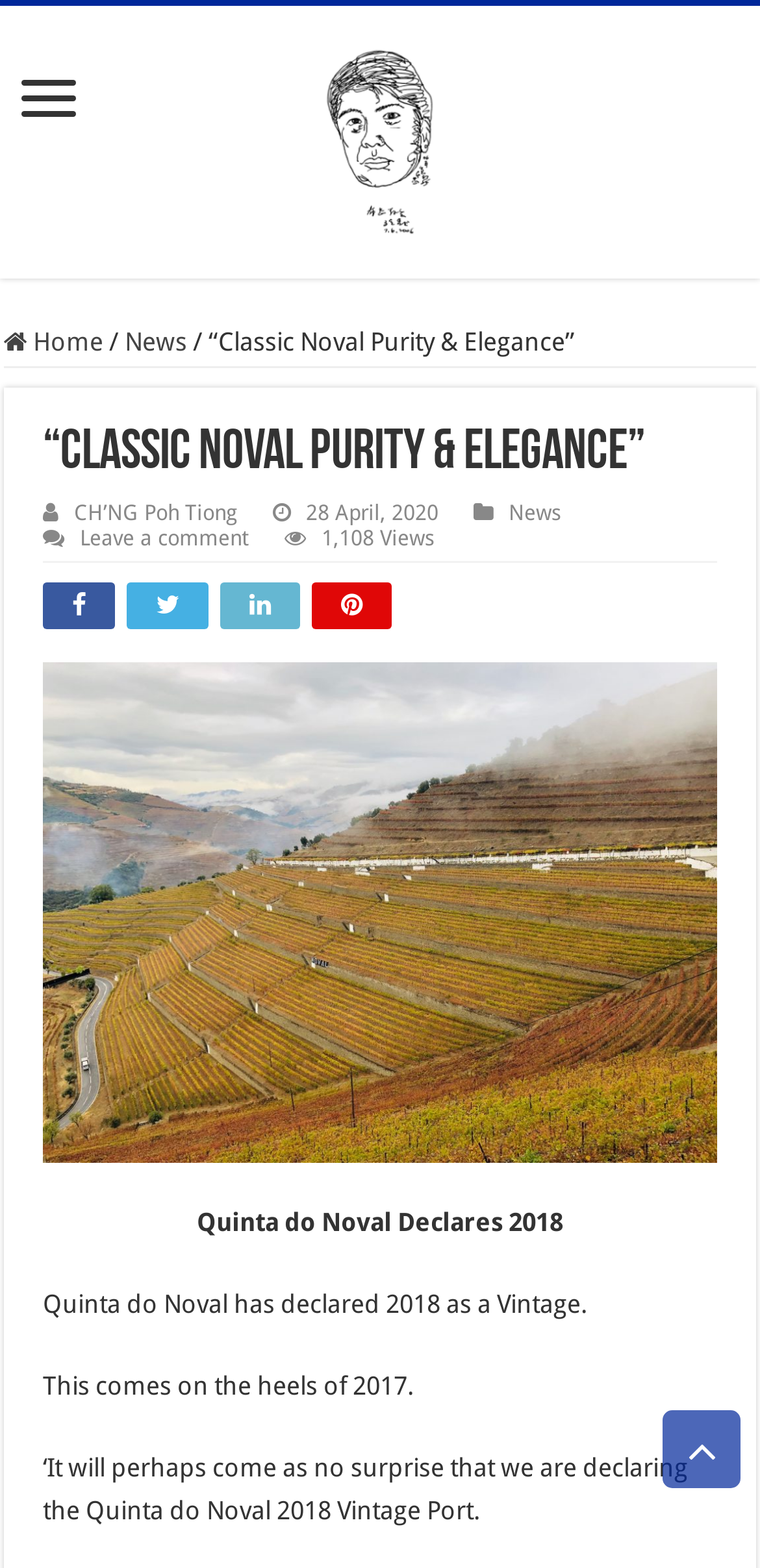Please extract and provide the main headline of the webpage.

“Classic Noval Purity & Elegance”